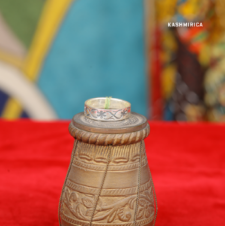Describe the image thoroughly, including all noticeable details.

The image showcases a beautifully crafted traditional Kashmiri ring displayed atop an intricately designed earthen pot. The pot, adorned with detailed carvings, adds an authentic touch to the presentation. The ring features ornate patterns and a colorful gemstone, reflecting the rich craftsmanship typical of Kashmiri jewelry. The vibrant background, with hints of vivid colors and textures, enhances the visual appeal, while the soft red fabric beneath the pot creates a warm and inviting atmosphere. This setting highlights the cultural significance and aesthetic beauty of Kashmiri artisanship.